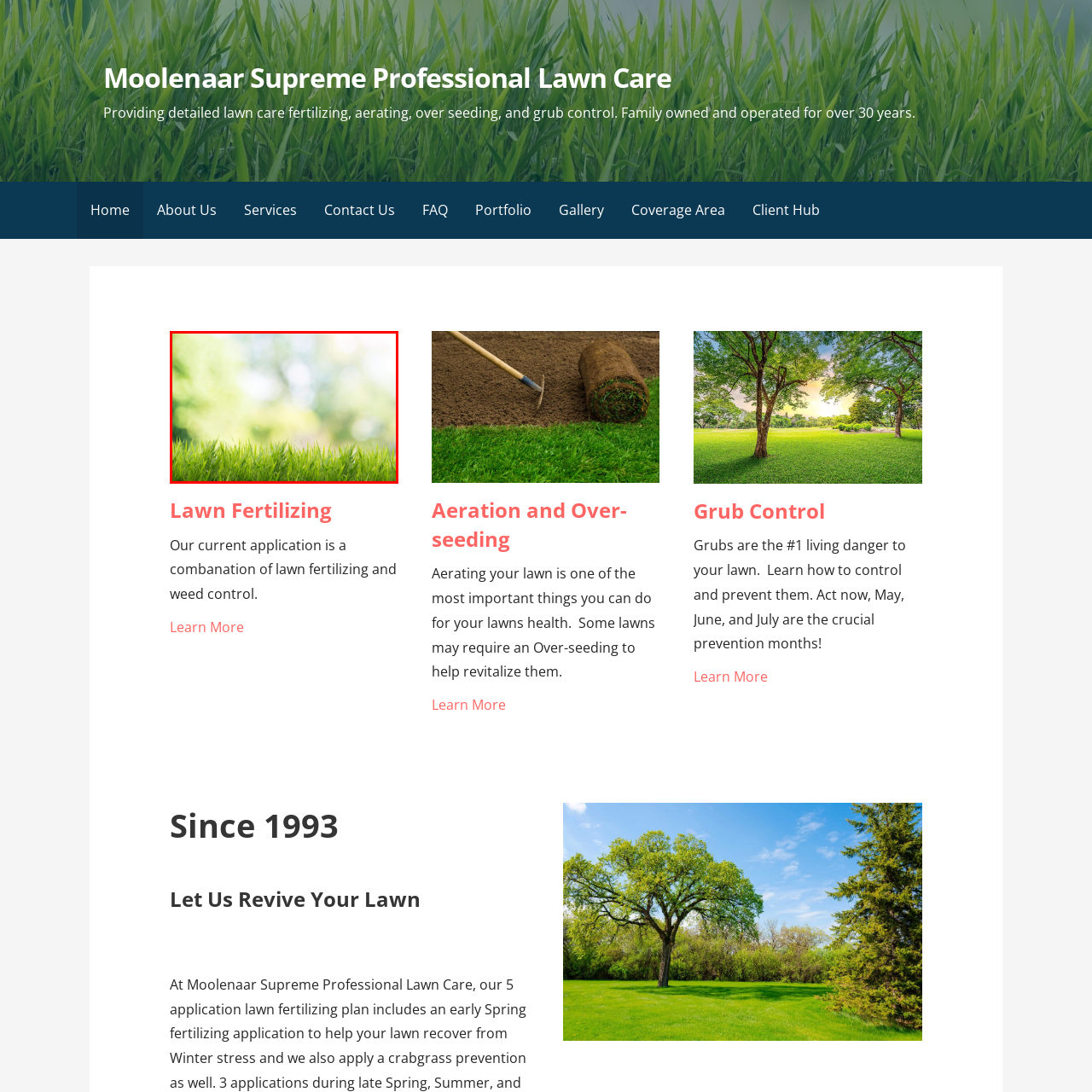Look at the image segment within the red box, What is the atmosphere evoked by the background of the image? Give a brief response in one word or phrase.

Tranquil